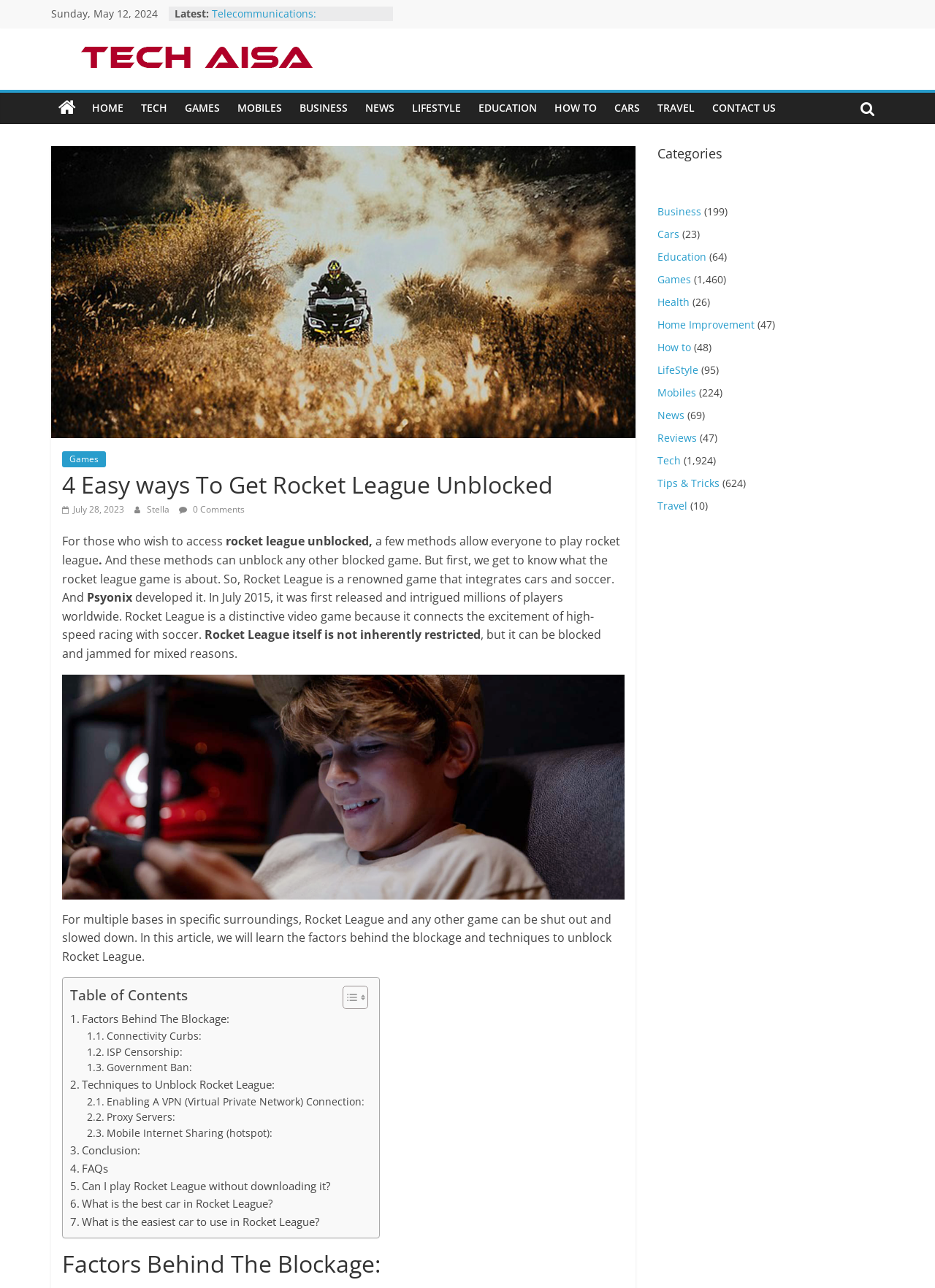Determine the bounding box coordinates of the target area to click to execute the following instruction: "Check the 'Table of Contents'."

[0.075, 0.765, 0.389, 0.784]